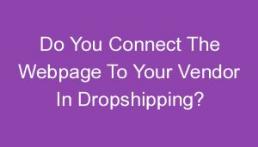What is the purpose of connecting the webpage to the vendor?
Please use the image to provide an in-depth answer to the question.

According to the caption, connecting the webpage to the vendor is crucial for streamlining order fulfillment, managing inventory, and ensuring a smooth transaction process between the retailer and the vendor, which implies that one of the main purposes is streamlining order fulfillment.